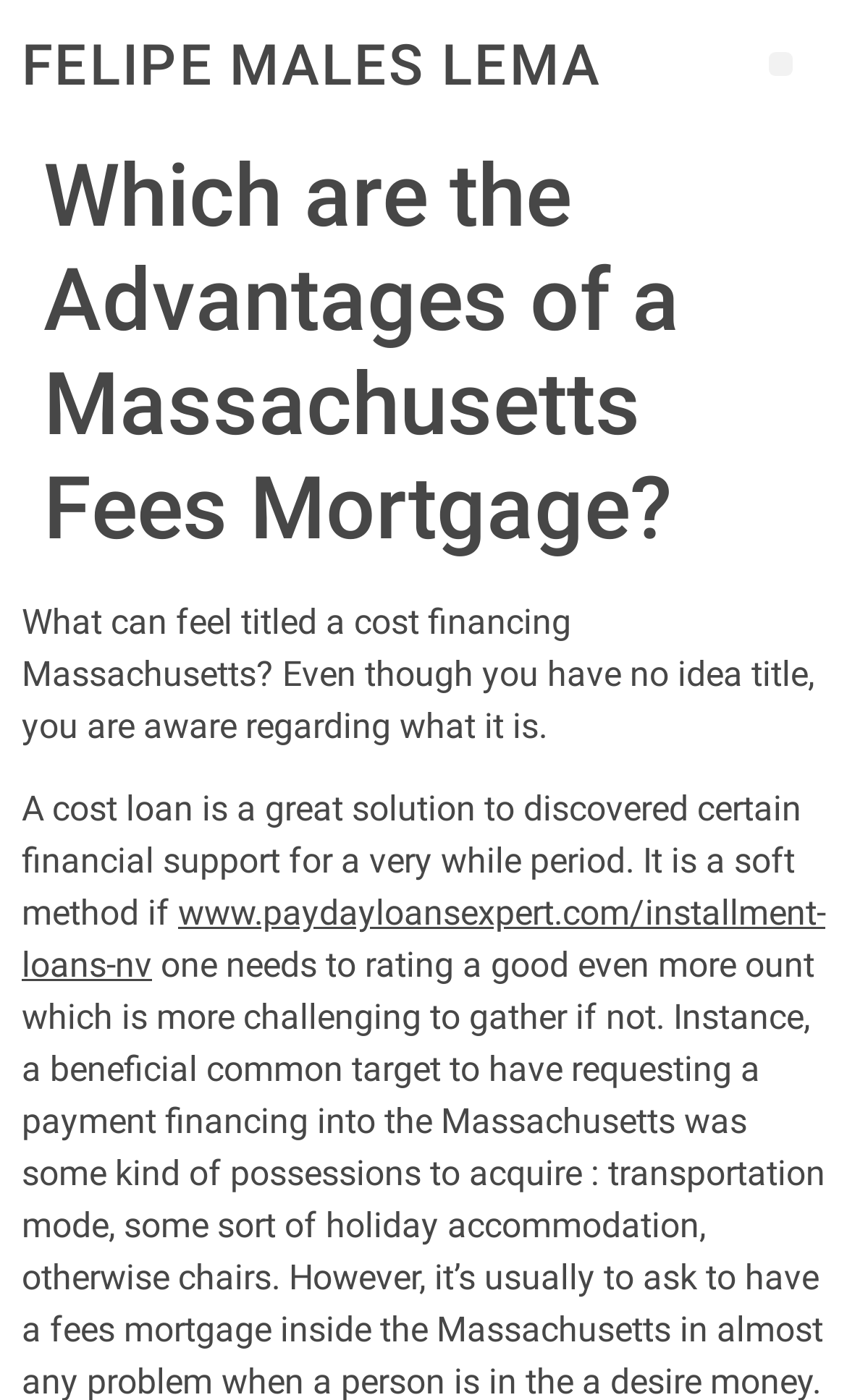Please respond to the question with a concise word or phrase:
Is there a menu button on the webpage?

Yes